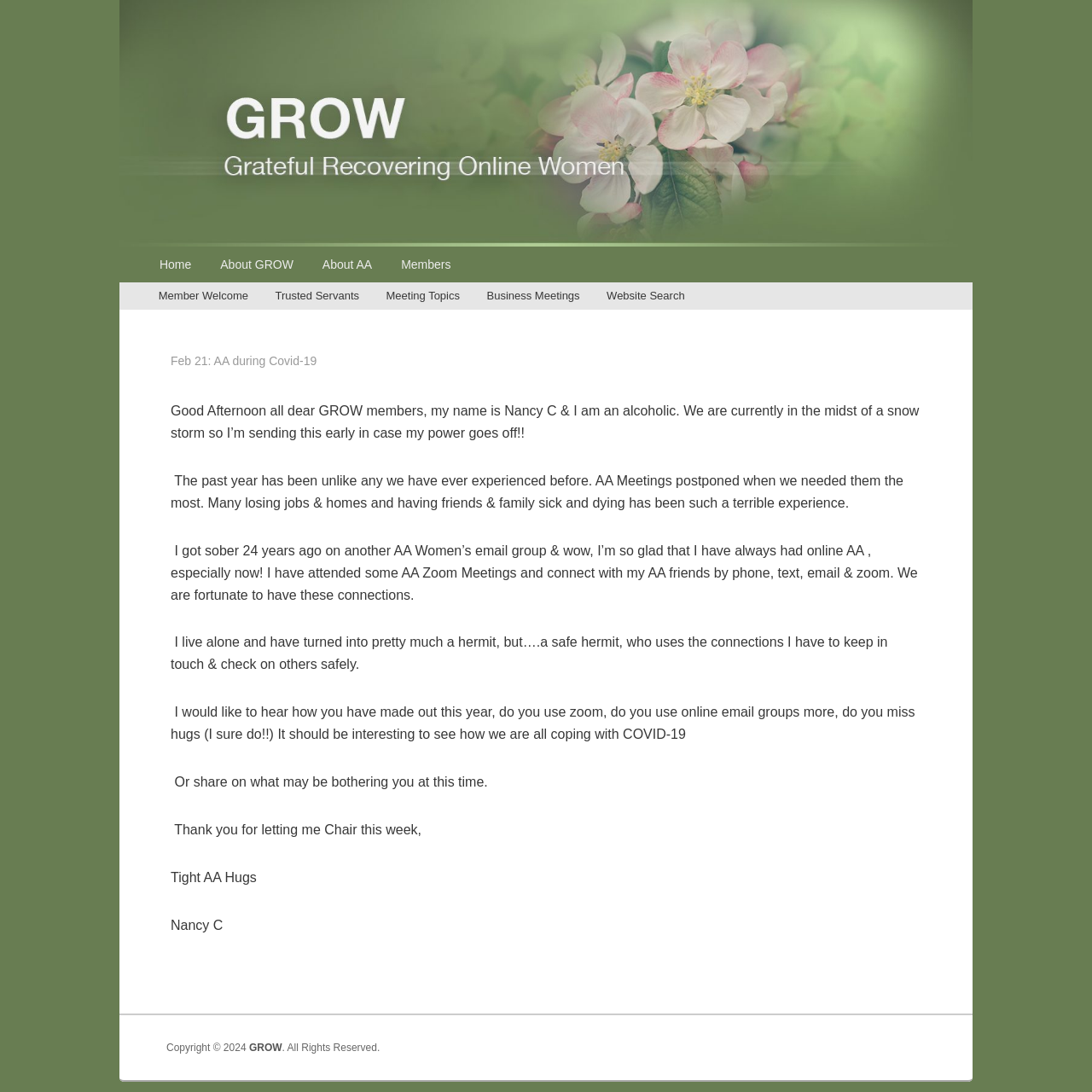What is the tone of the article?
Please provide a detailed answer to the question.

The tone of the article is reflective, as the author is sharing their personal experience and thoughts about their journey with AA during the Covid-19 pandemic, and is asking readers to reflect on their own experiences.